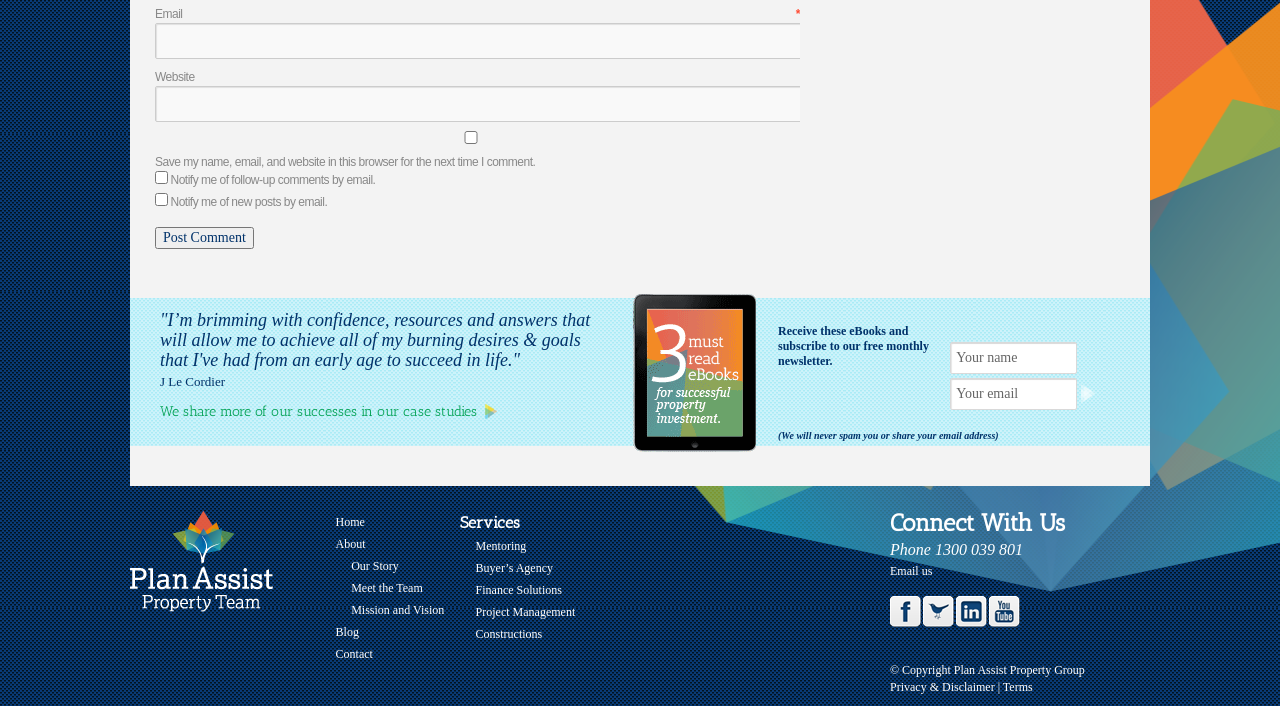Please identify the bounding box coordinates of the clickable area that will fulfill the following instruction: "Subscribe to newsletter". The coordinates should be in the format of four float numbers between 0 and 1, i.e., [left, top, right, bottom].

[0.845, 0.544, 0.856, 0.571]